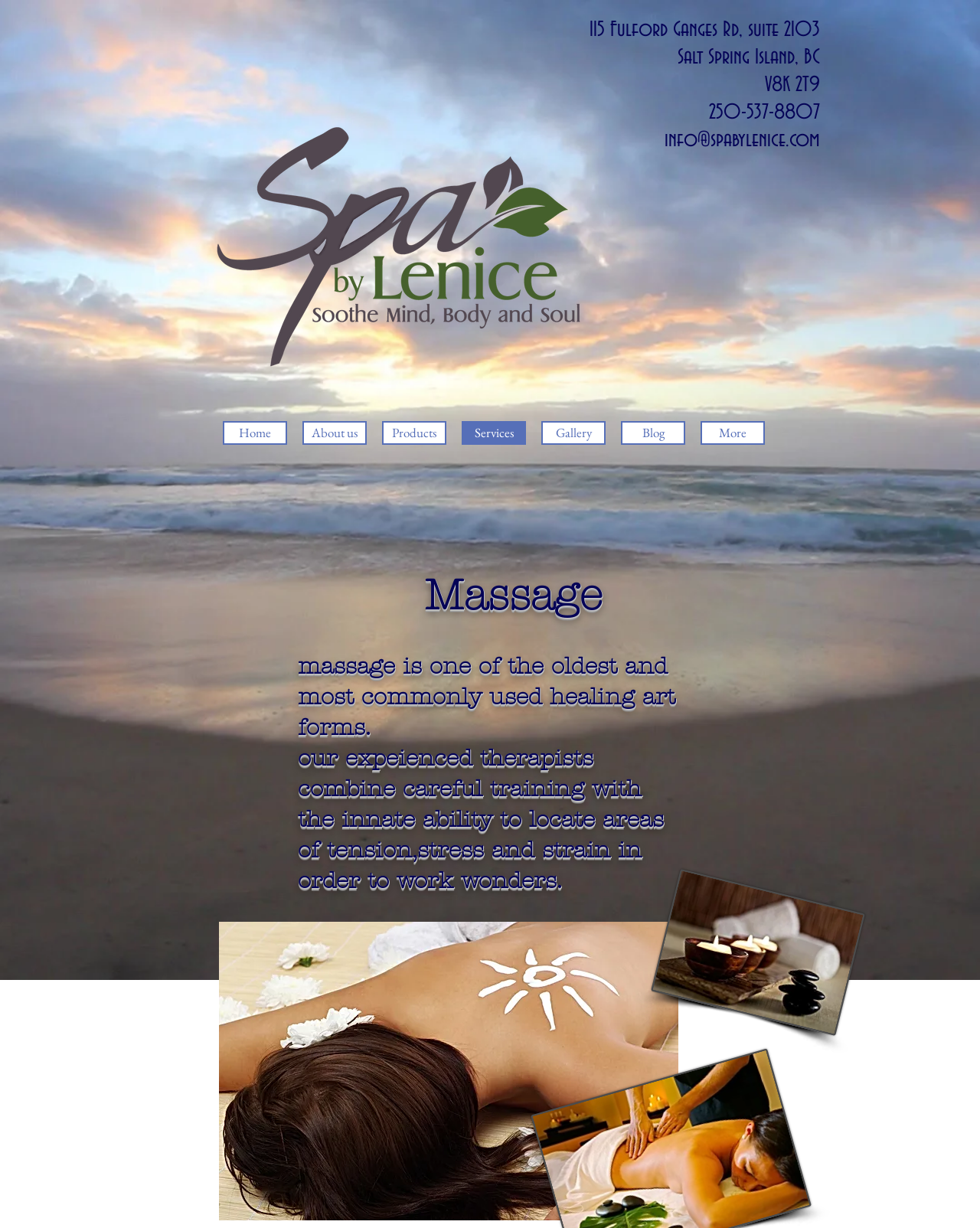What type of image is on the bottom left of the page?
Answer the question with a single word or phrase, referring to the image.

shutterstock_9308827